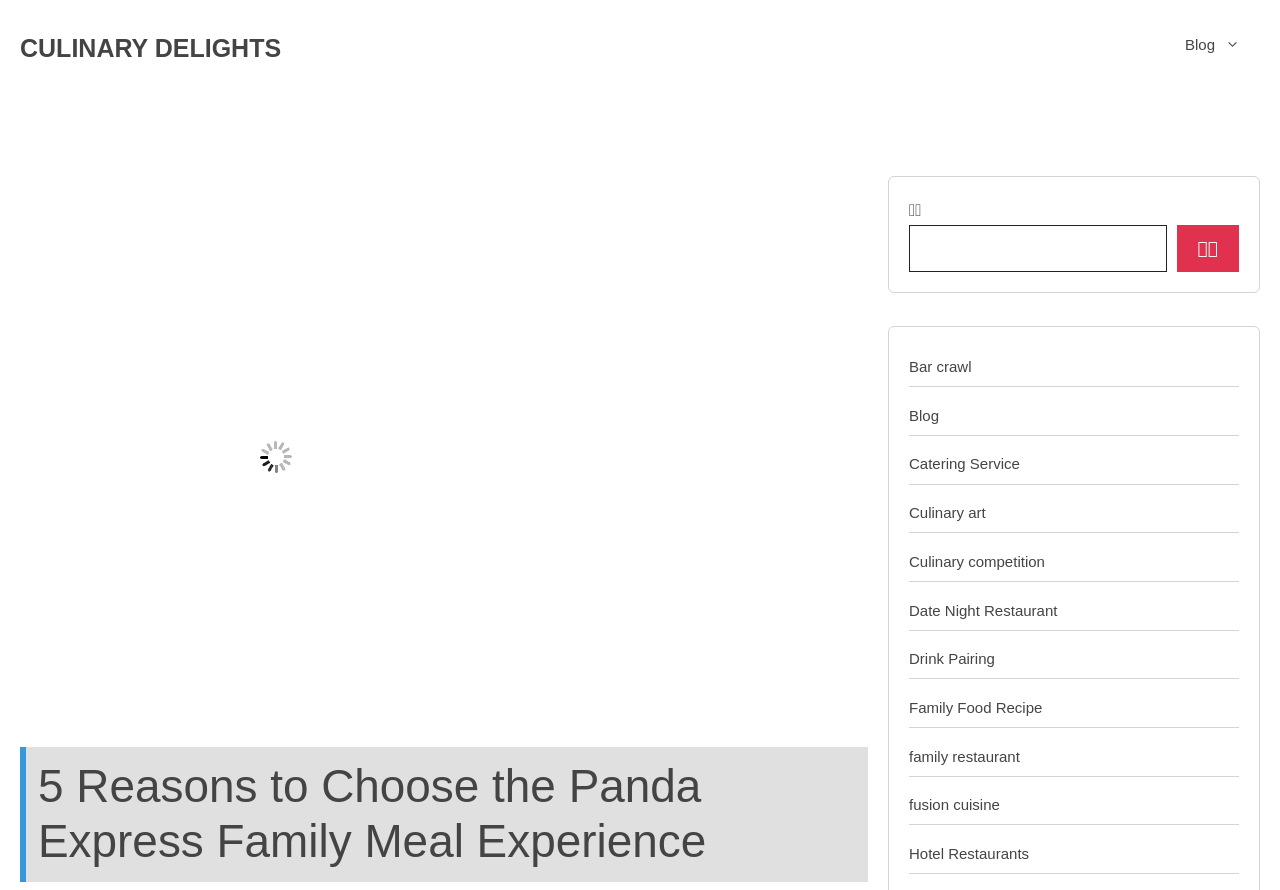Based on the image, please elaborate on the answer to the following question:
What type of content is the webpage promoting?

The webpage appears to be promoting food-related content, specifically the Panda Express Family Meal Experience, as indicated by the heading and the various links related to food and dining.